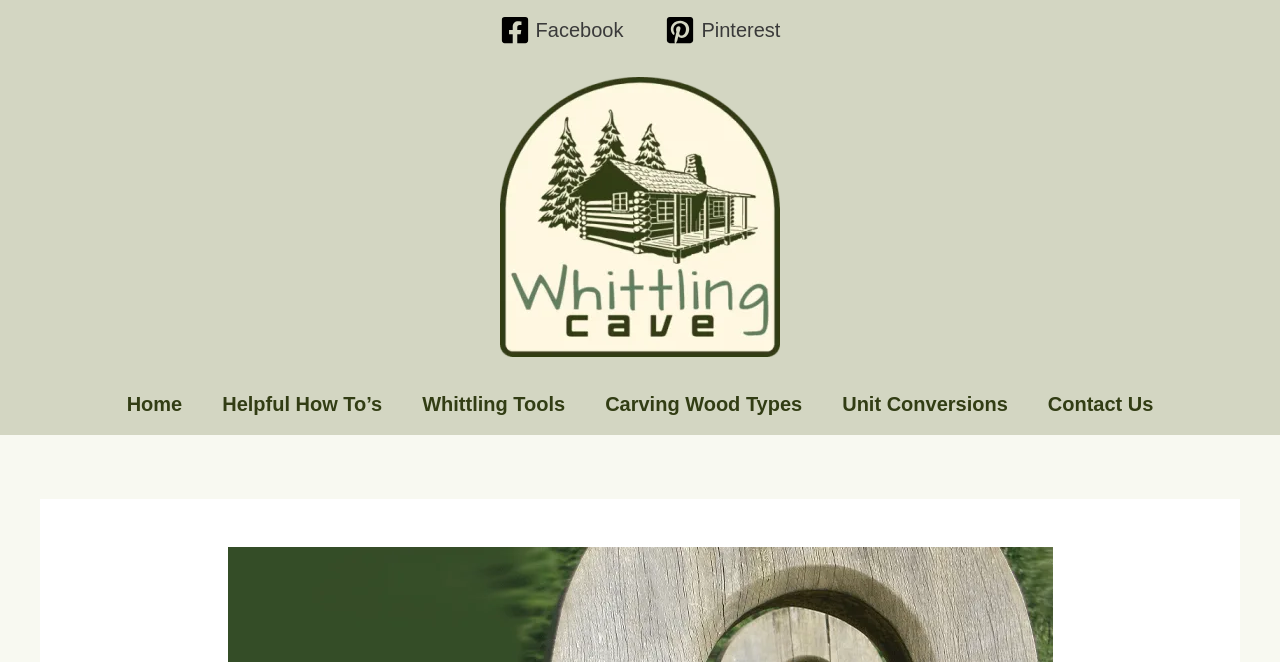Please provide the bounding box coordinate of the region that matches the element description: Home. Coordinates should be in the format (top-left x, top-left y, bottom-right x, bottom-right y) and all values should be between 0 and 1.

[0.083, 0.565, 0.158, 0.656]